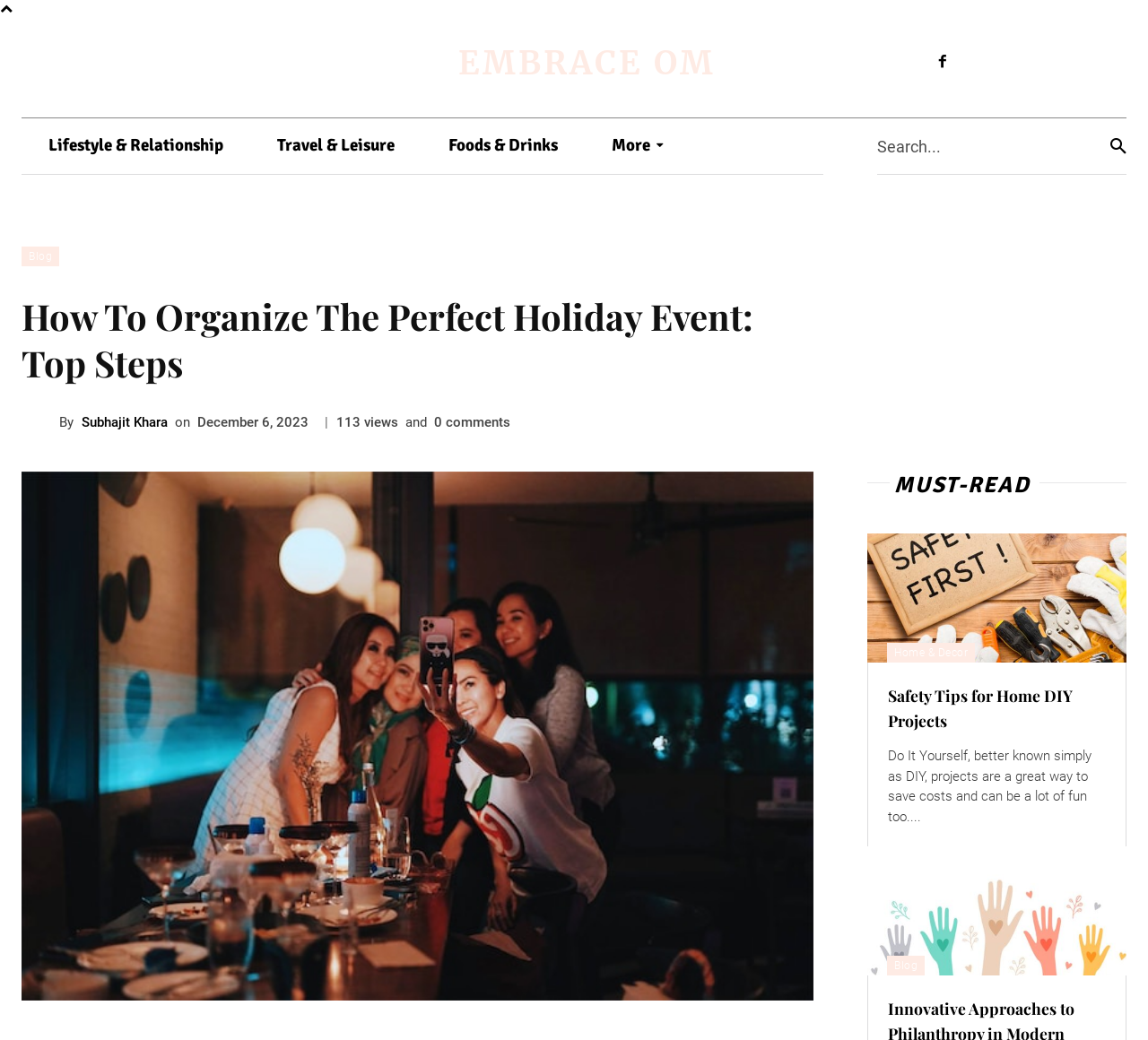Using the description: "Travel & Leisure", determine the UI element's bounding box coordinates. Ensure the coordinates are in the format of four float numbers between 0 and 1, i.e., [left, top, right, bottom].

[0.218, 0.113, 0.367, 0.167]